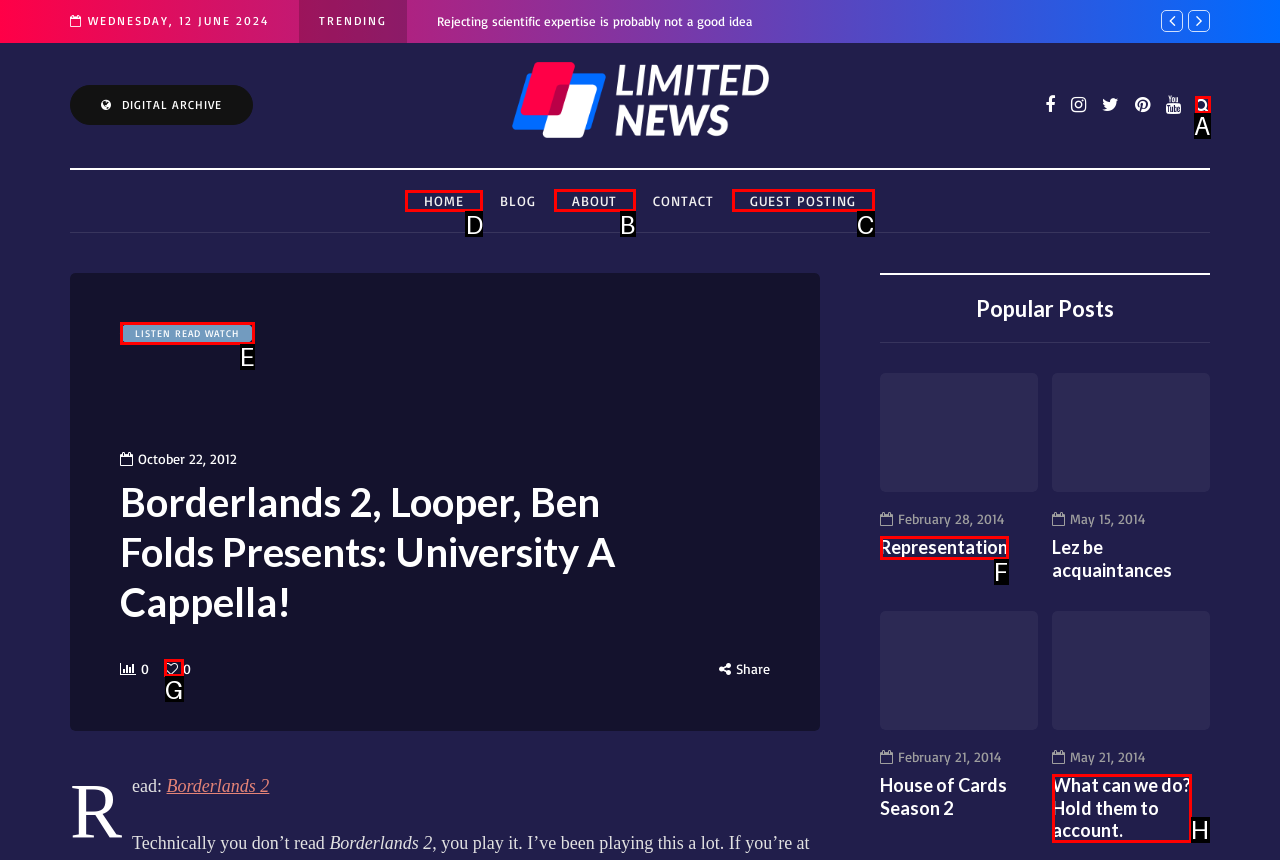Select the HTML element that needs to be clicked to carry out the task: Click on the 'HOME' link
Provide the letter of the correct option.

D